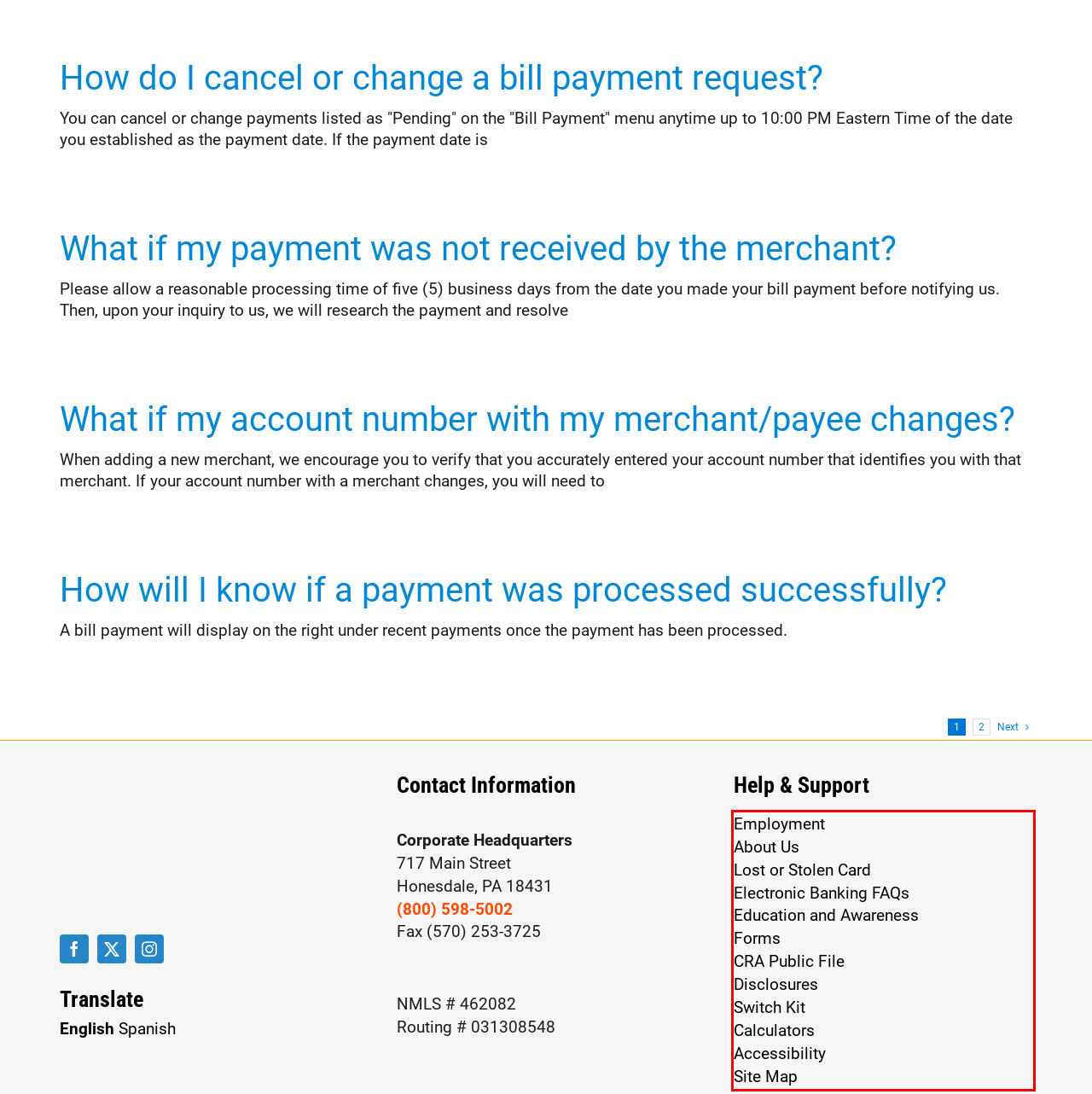Given a screenshot of a webpage, locate the red bounding box and extract the text it encloses.

Employment About Us Lost or Stolen Card Electronic Banking FAQs Education and Awareness Forms CRA Public File Disclosures Switch Kit Calculators Accessibility Site Map